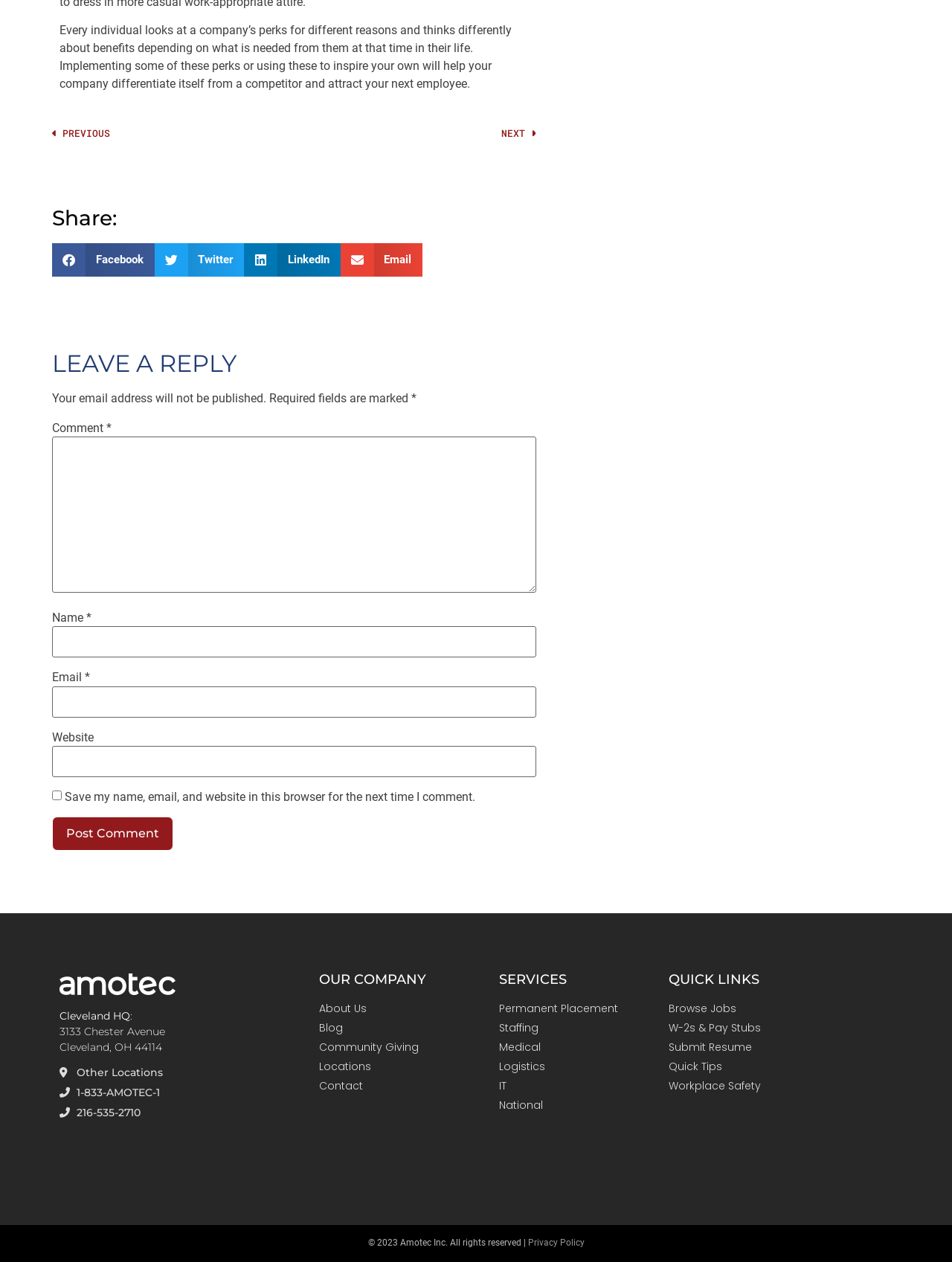Refer to the screenshot and answer the following question in detail:
How can I share this article?

The webpage provides several options to share the article, including sharing on Facebook, Twitter, LinkedIn, or via email, as indicated by the buttons 'Share on facebook', 'Share on twitter', 'Share on linkedin', and 'Share on email'.